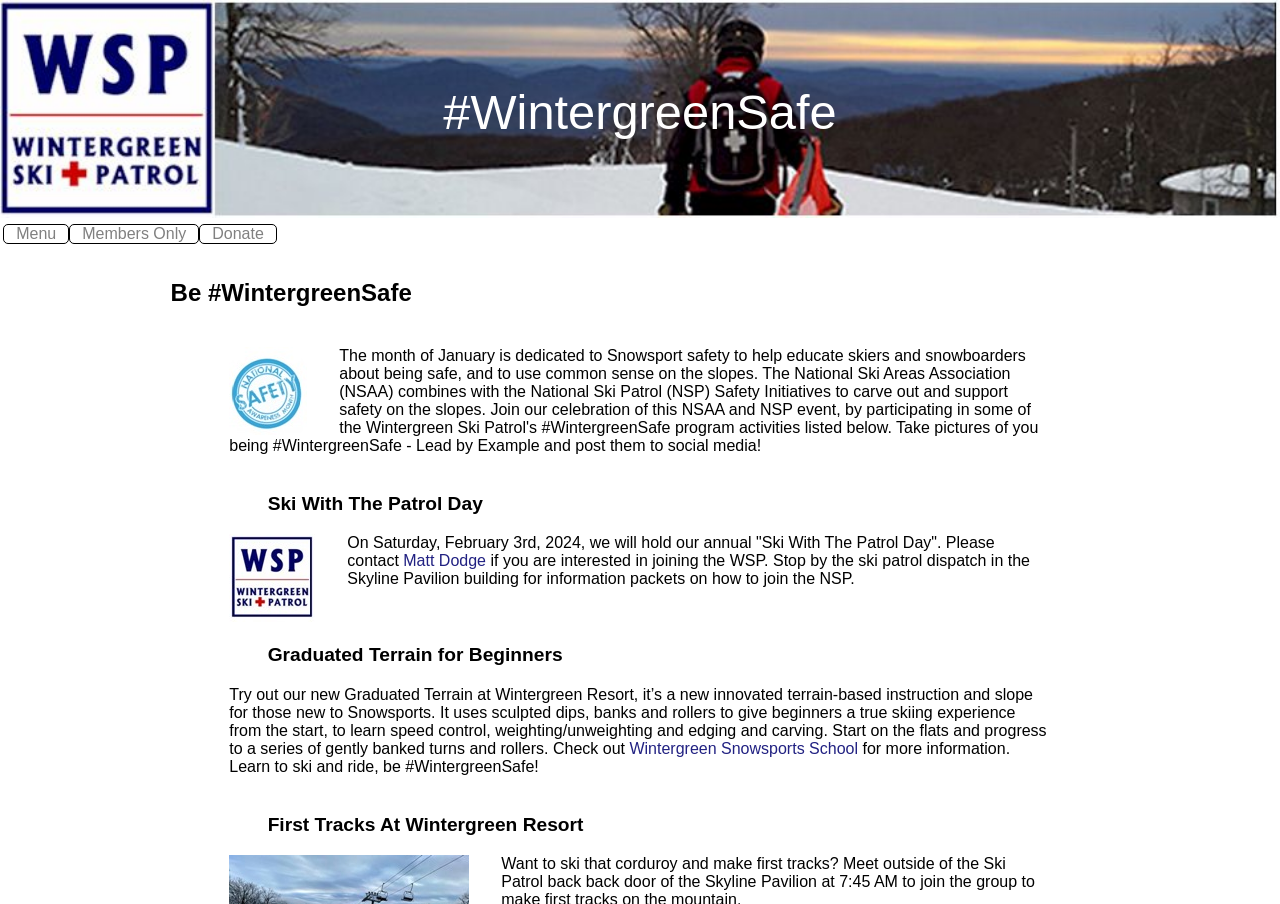Kindly provide the bounding box coordinates of the section you need to click on to fulfill the given instruction: "Open the Volunteers page".

None